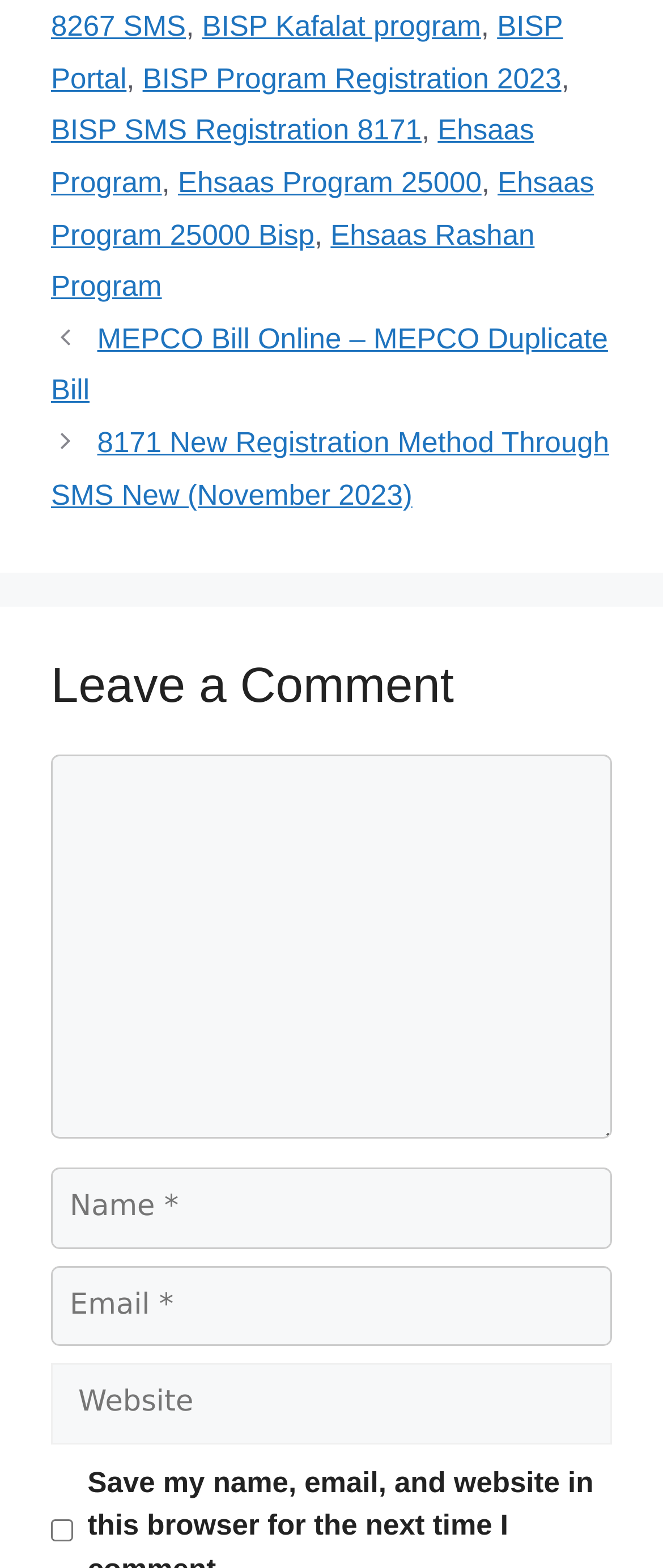Please determine the bounding box coordinates of the element's region to click for the following instruction: "Register for BISP Program".

[0.215, 0.04, 0.847, 0.06]